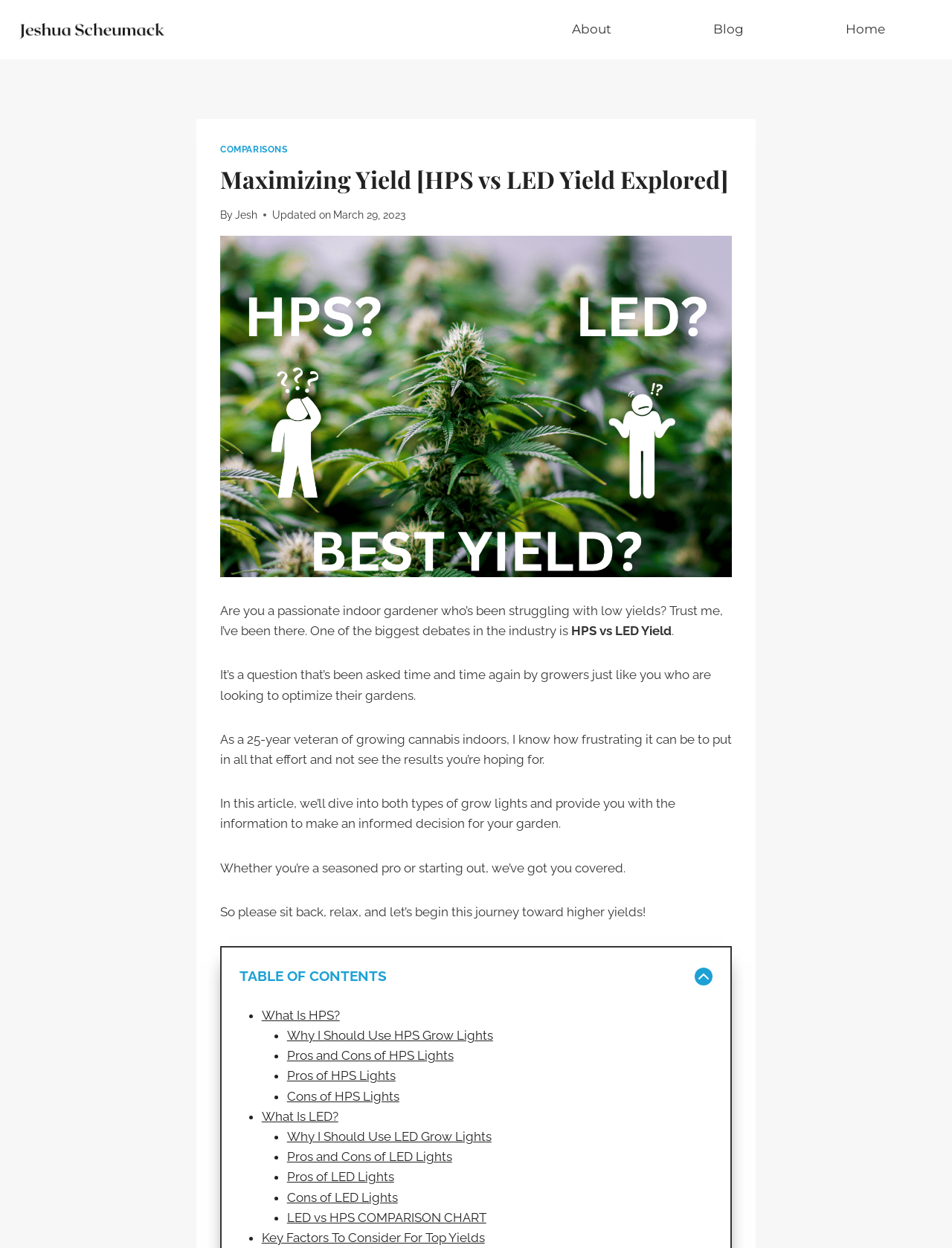Analyze the image and answer the question with as much detail as possible: 
What is the date of the last update?

The date of the last update can be found in the header section of the webpage, where it says 'Updated on March 29, 2023'.